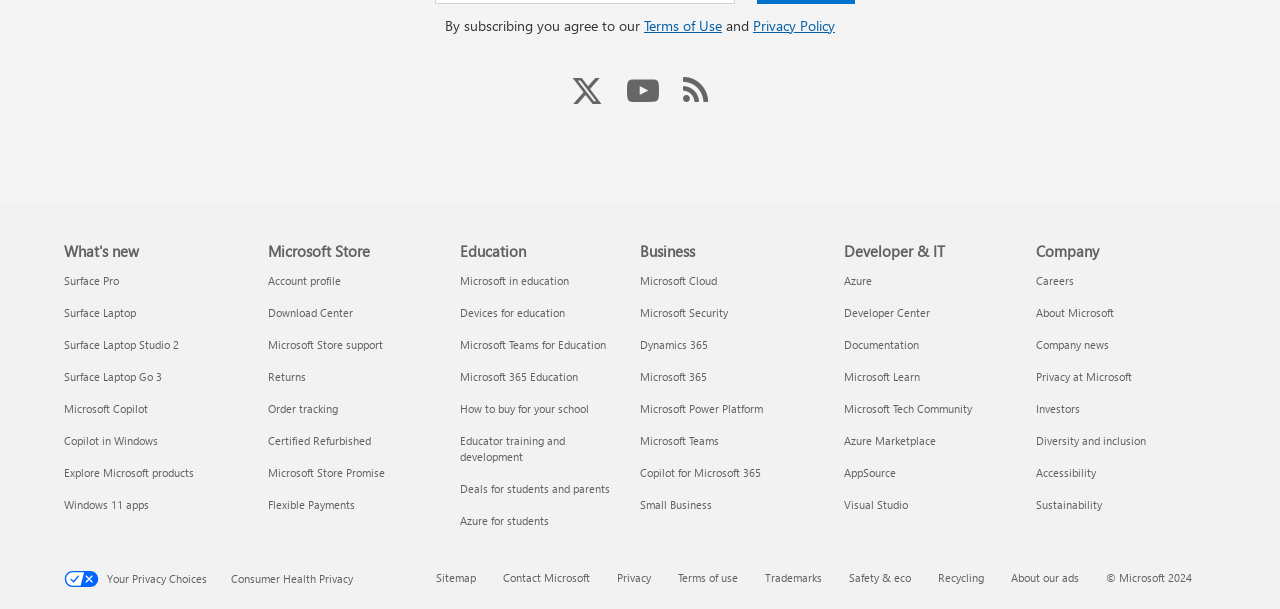What is the name of the product mentioned?
Look at the image and respond with a one-word or short phrase answer.

Azure Cosmos DB